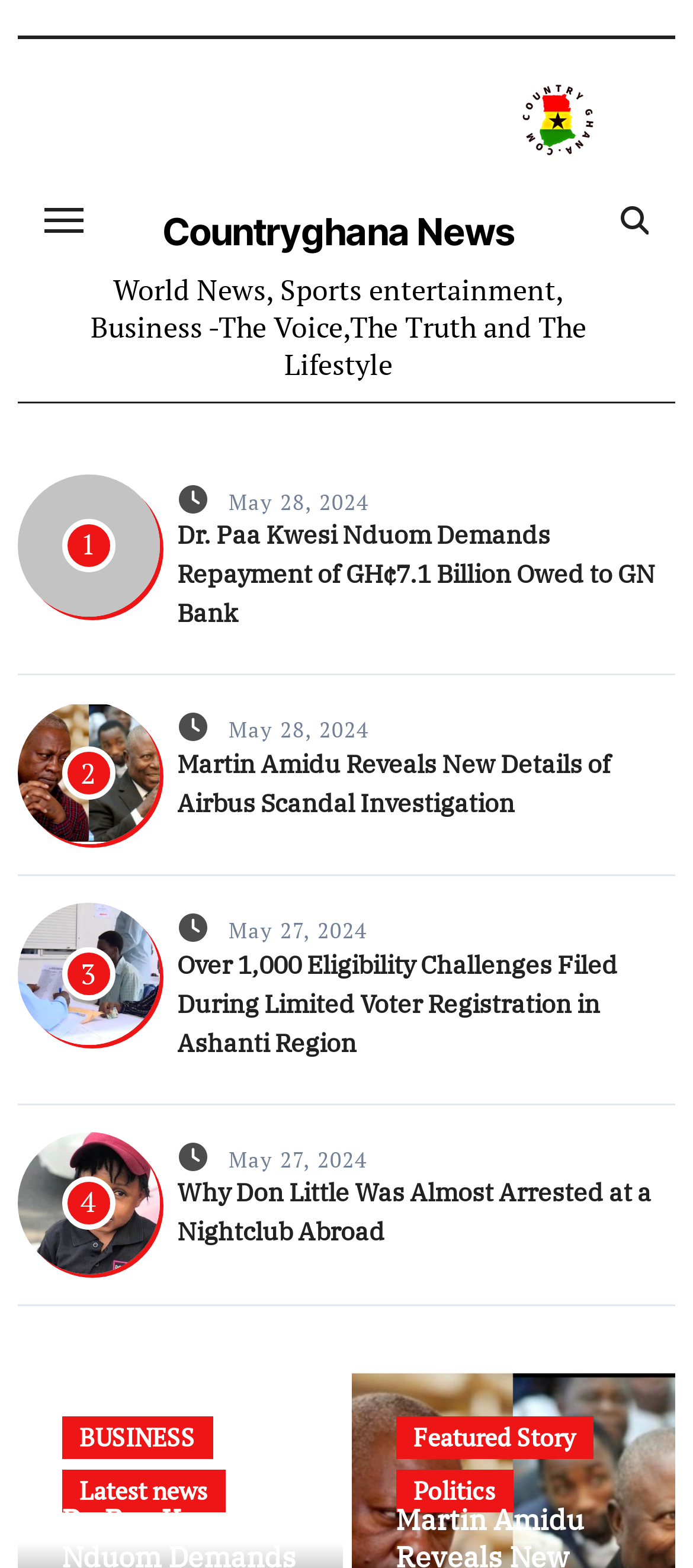Provide a brief response using a word or short phrase to this question:
How many comments are there on the first news article?

2